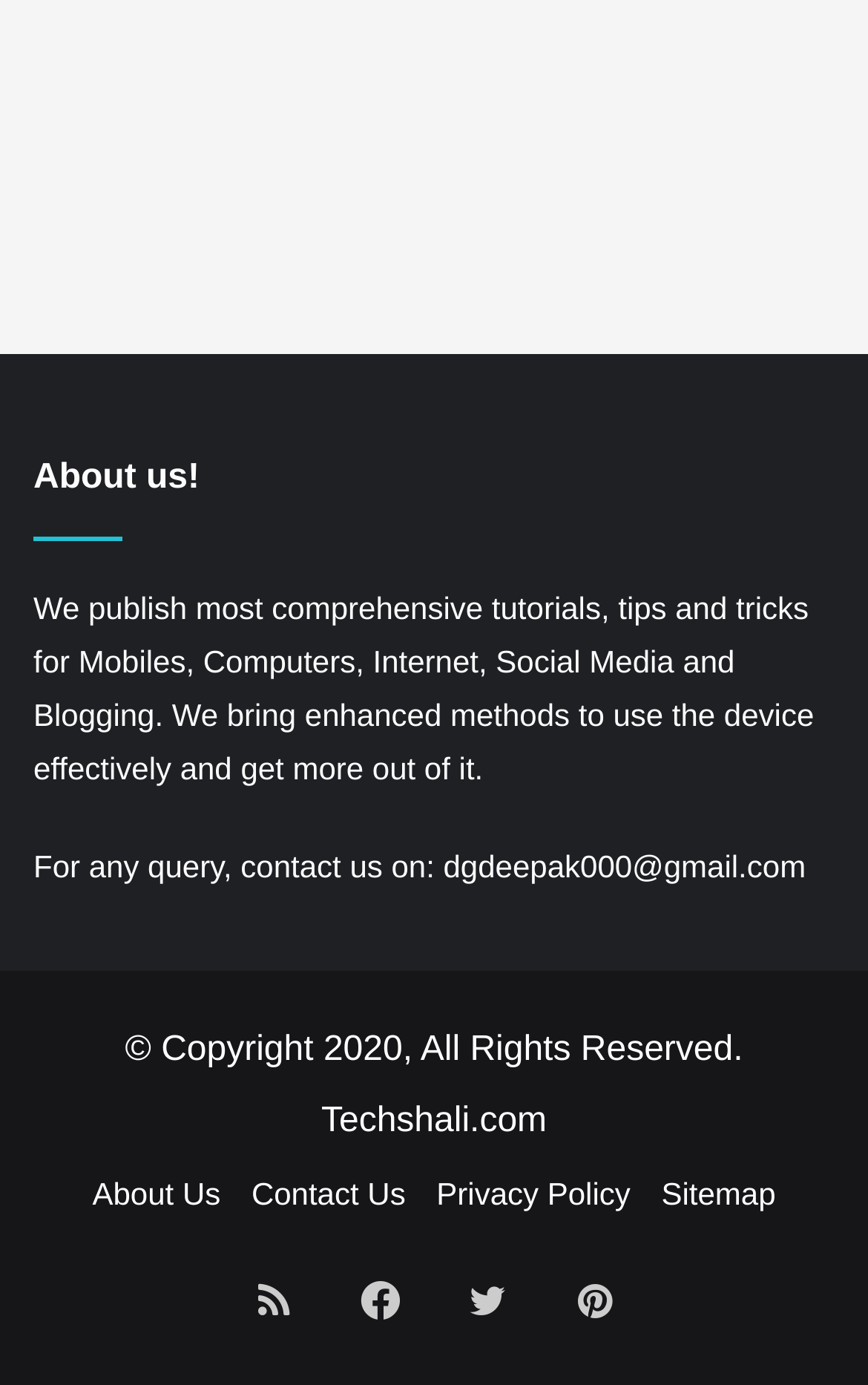What other pages are linked?
Based on the image content, provide your answer in one word or a short phrase.

About Us, Contact Us, Privacy Policy, Sitemap